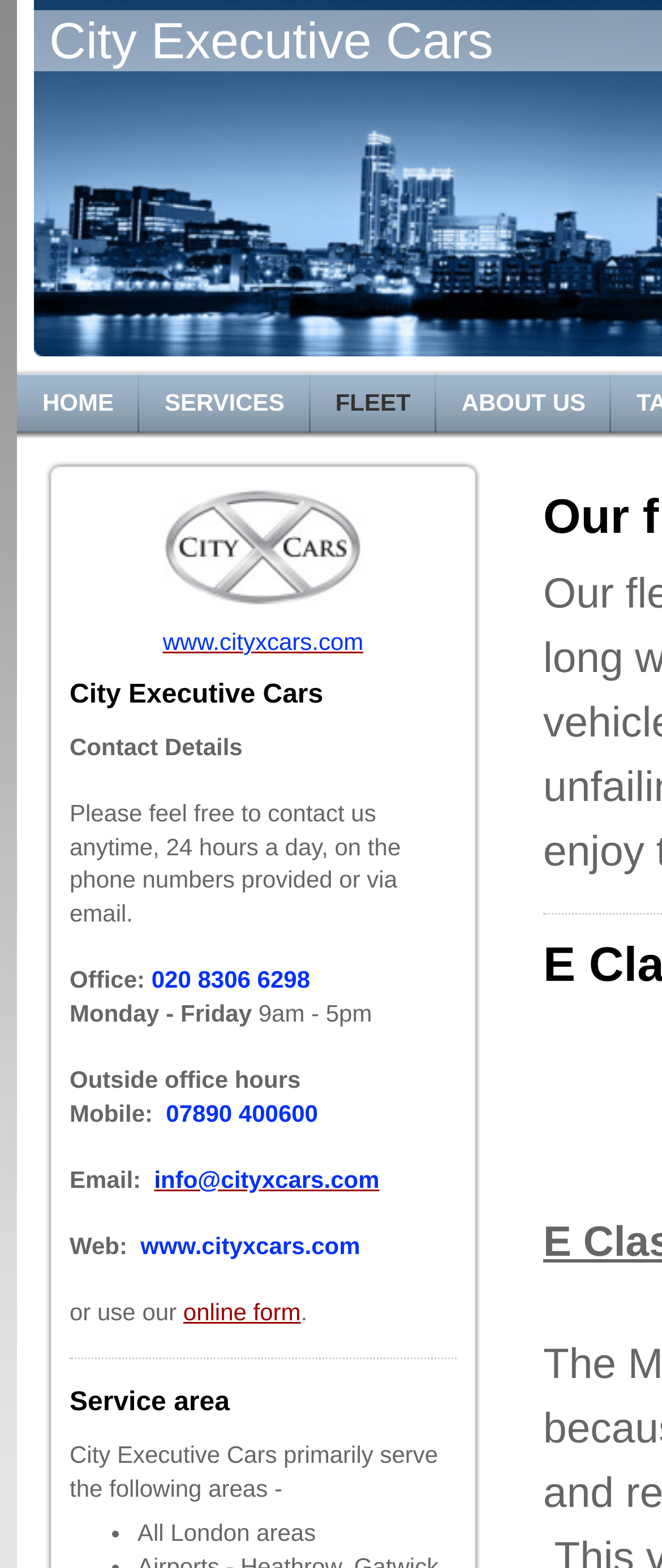Please determine the bounding box coordinates for the element with the description: "About us".

[0.659, 0.238, 0.923, 0.276]